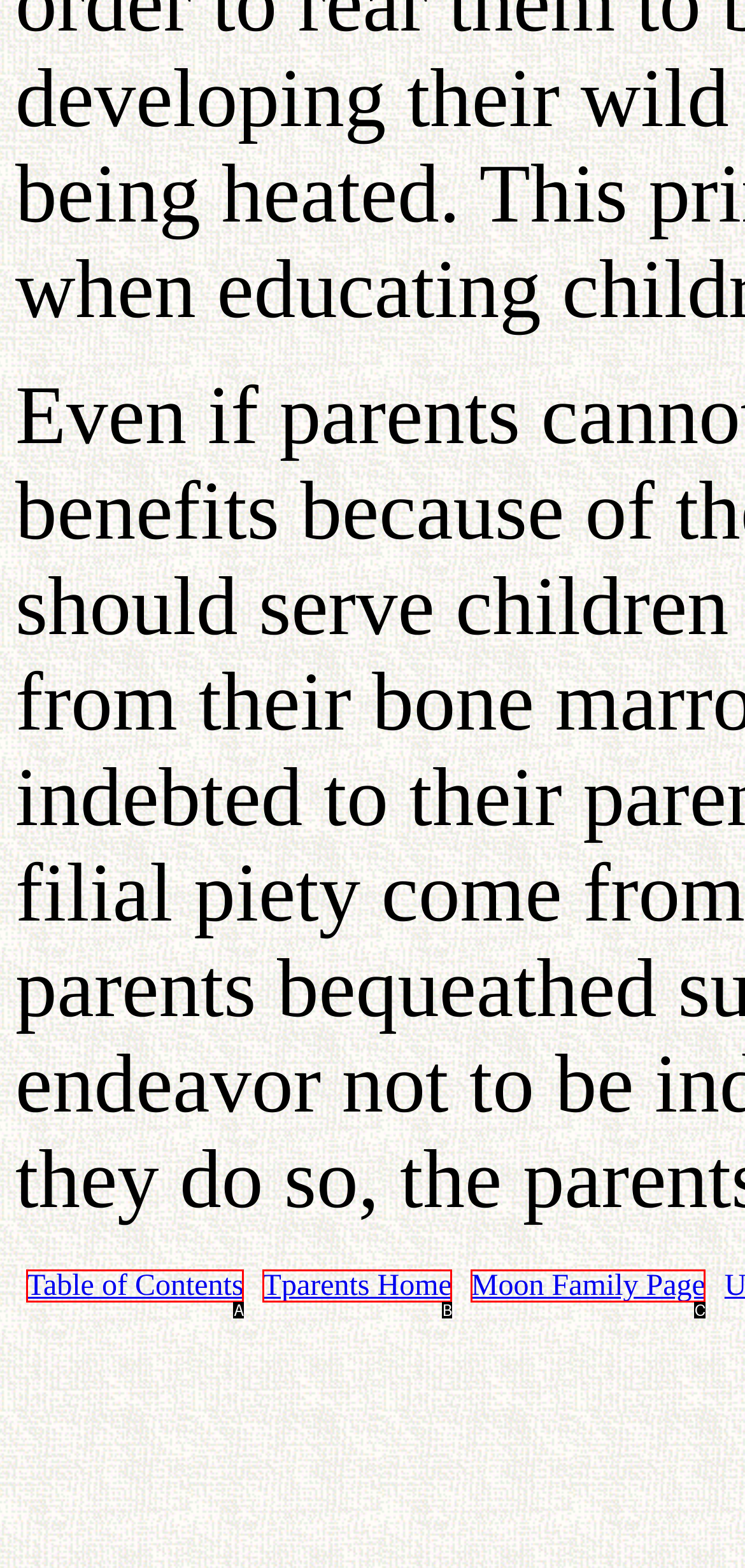Find the HTML element that matches the description: Tparents Home
Respond with the corresponding letter from the choices provided.

B